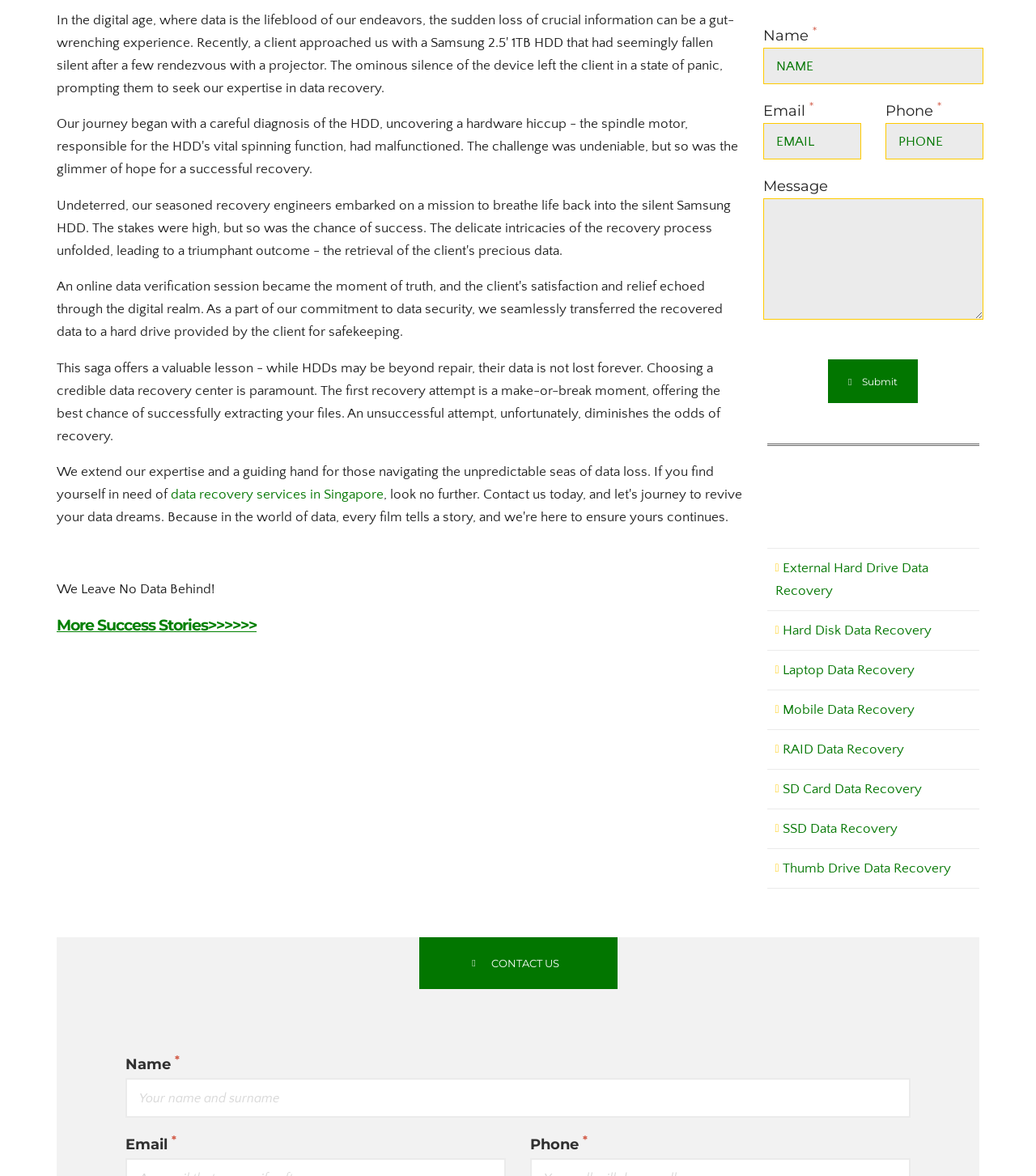What is the purpose of the form on the webpage?
Based on the screenshot, provide a one-word or short-phrase response.

To contact the company